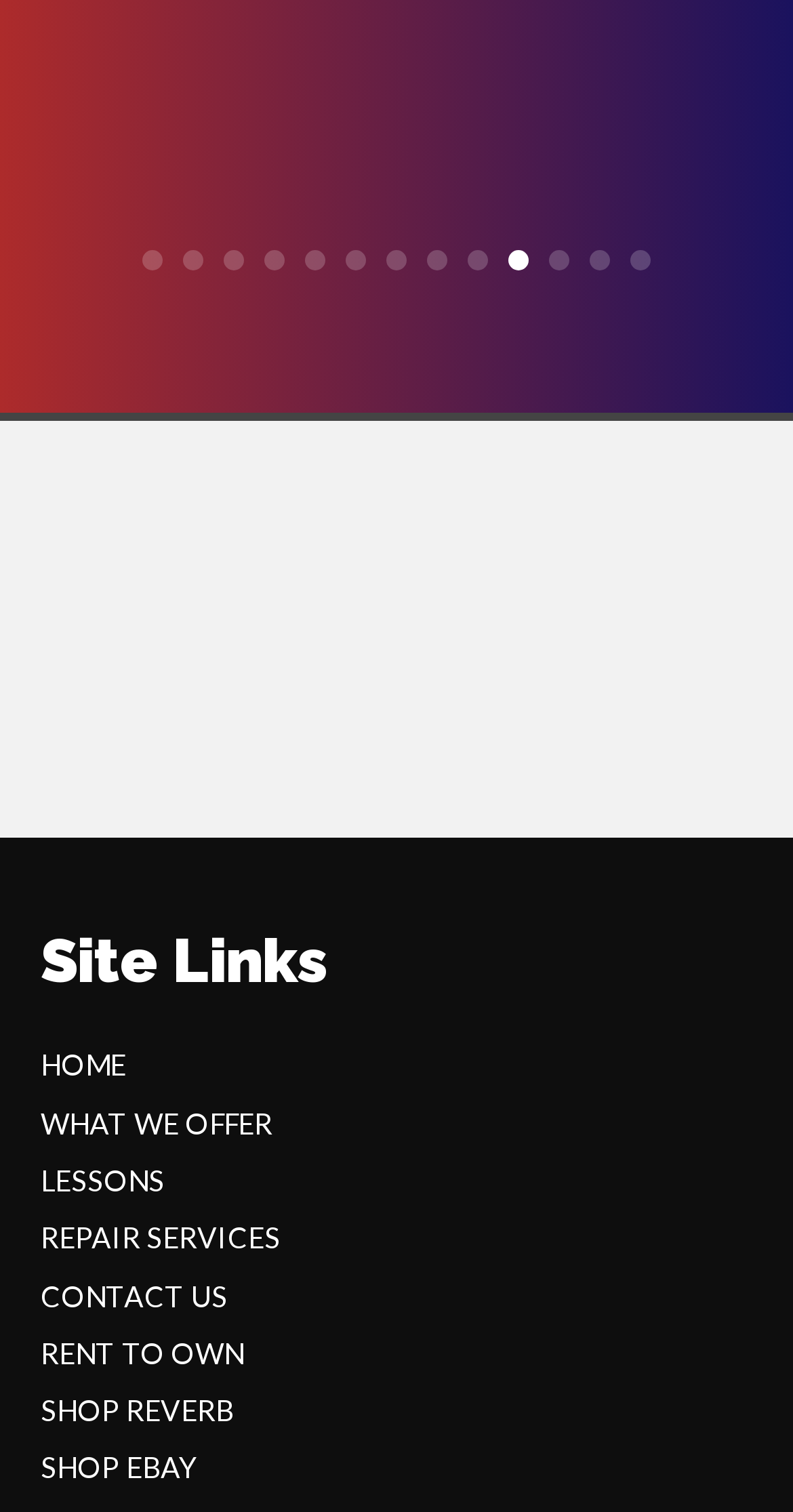What is the position of the iframe on the webpage?
Craft a detailed and extensive response to the question.

I looked at the bounding box coordinates of the iframe and found that its y1 and y2 values are 0.278 and 0.547, respectively, which indicates that it is located in the middle of the webpage.